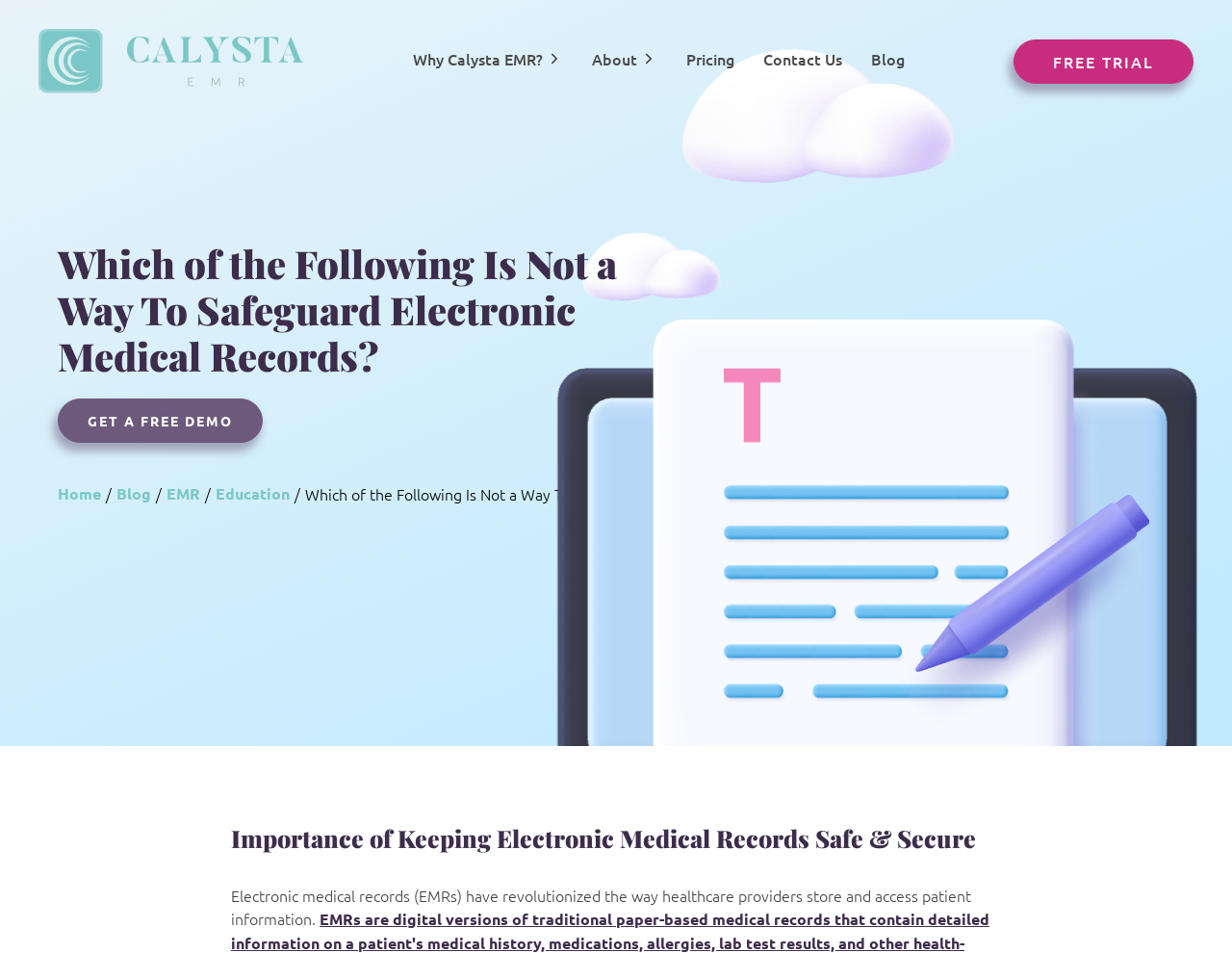Determine the bounding box coordinates for the HTML element mentioned in the following description: "Contact Us". The coordinates should be a list of four floats ranging from 0 to 1, represented as [left, top, right, bottom].

[0.619, 0.044, 0.683, 0.084]